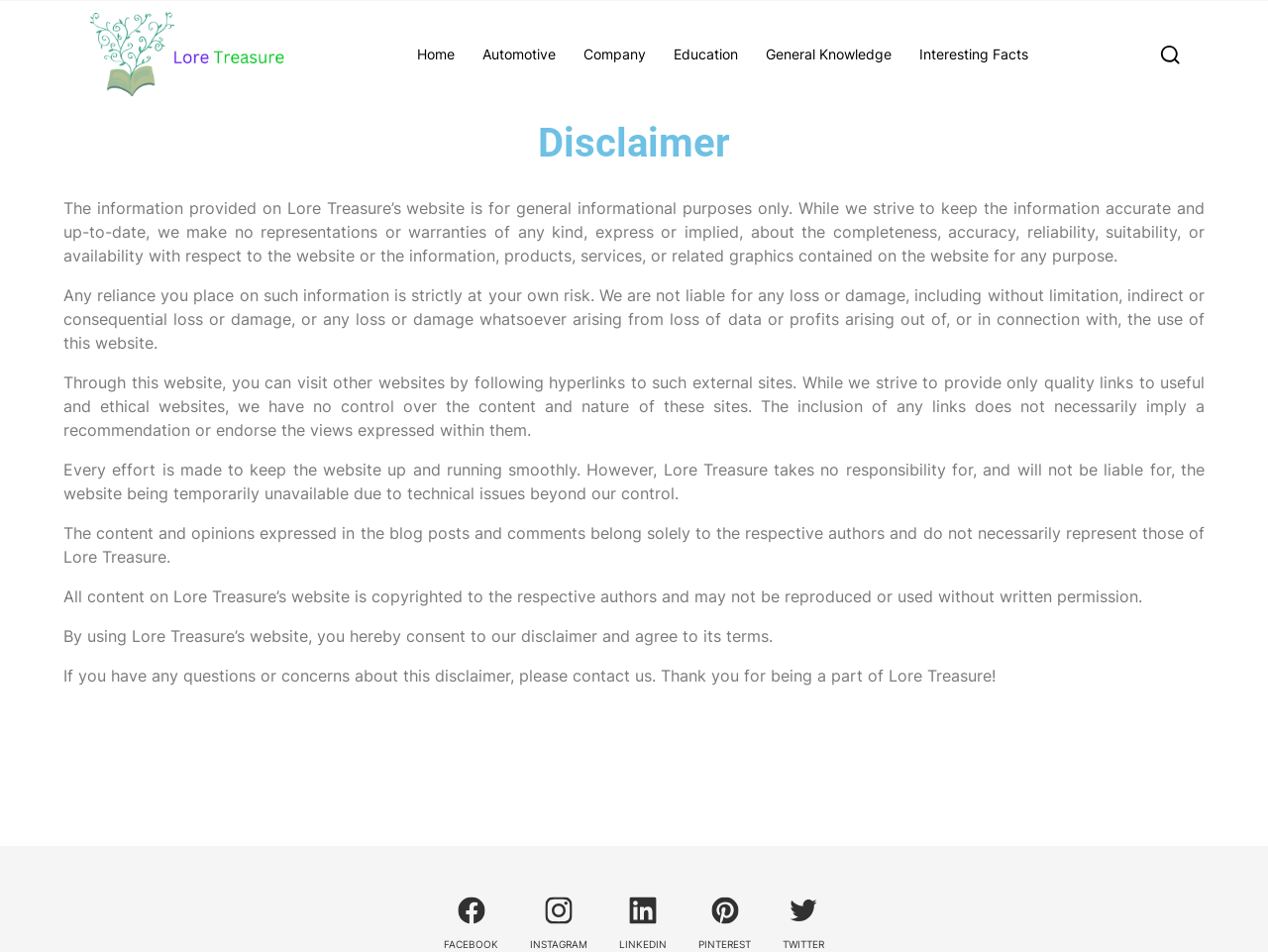Determine the bounding box coordinates of the section I need to click to execute the following instruction: "Search for something". Provide the coordinates as four float numbers between 0 and 1, i.e., [left, top, right, bottom].

[0.907, 0.03, 0.938, 0.083]